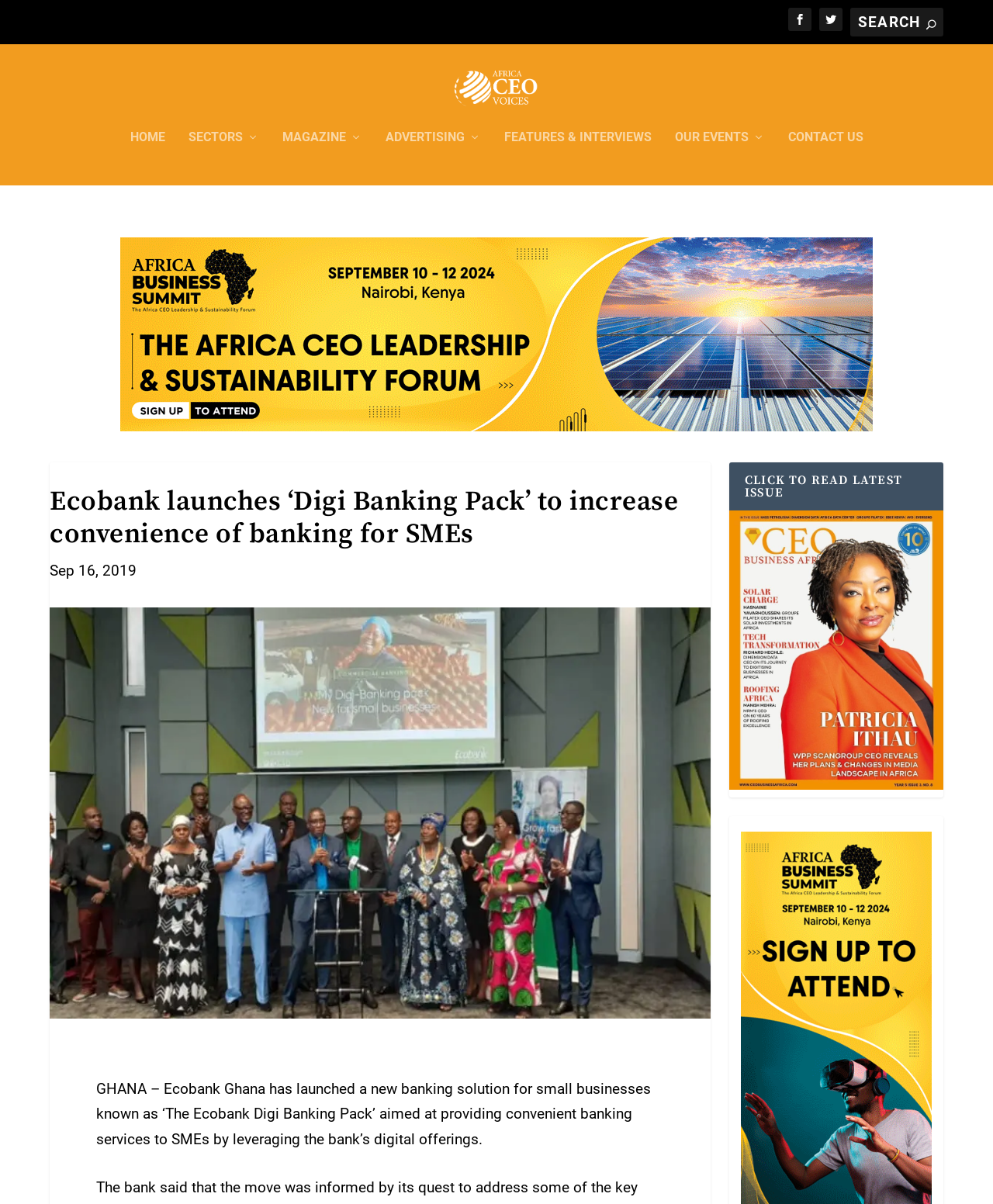Extract the bounding box coordinates for the UI element described as: "MAGAZINE".

[0.284, 0.128, 0.364, 0.173]